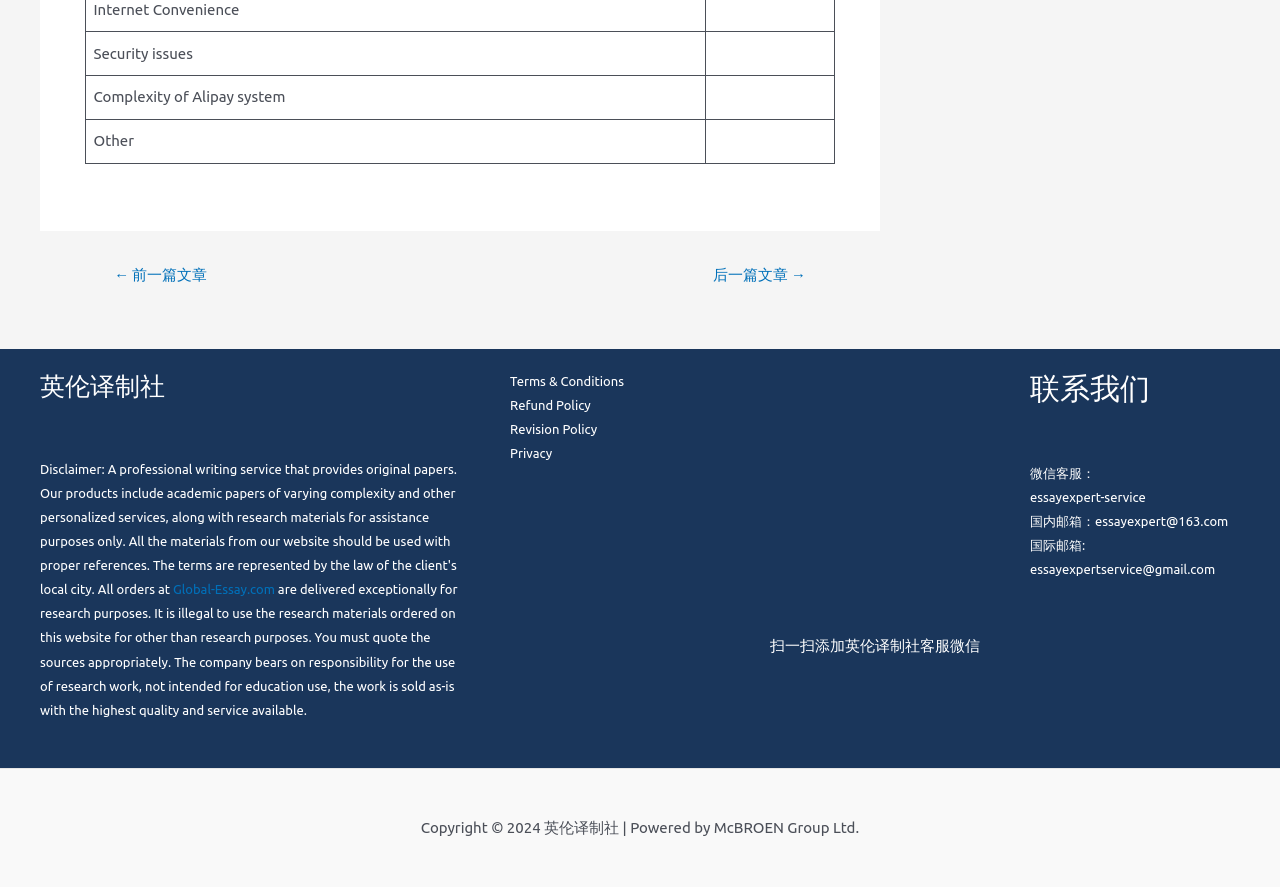Find the bounding box coordinates for the HTML element described in this sentence: "Privacy". Provide the coordinates as four float numbers between 0 and 1, in the format [left, top, right, bottom].

[0.398, 0.503, 0.431, 0.519]